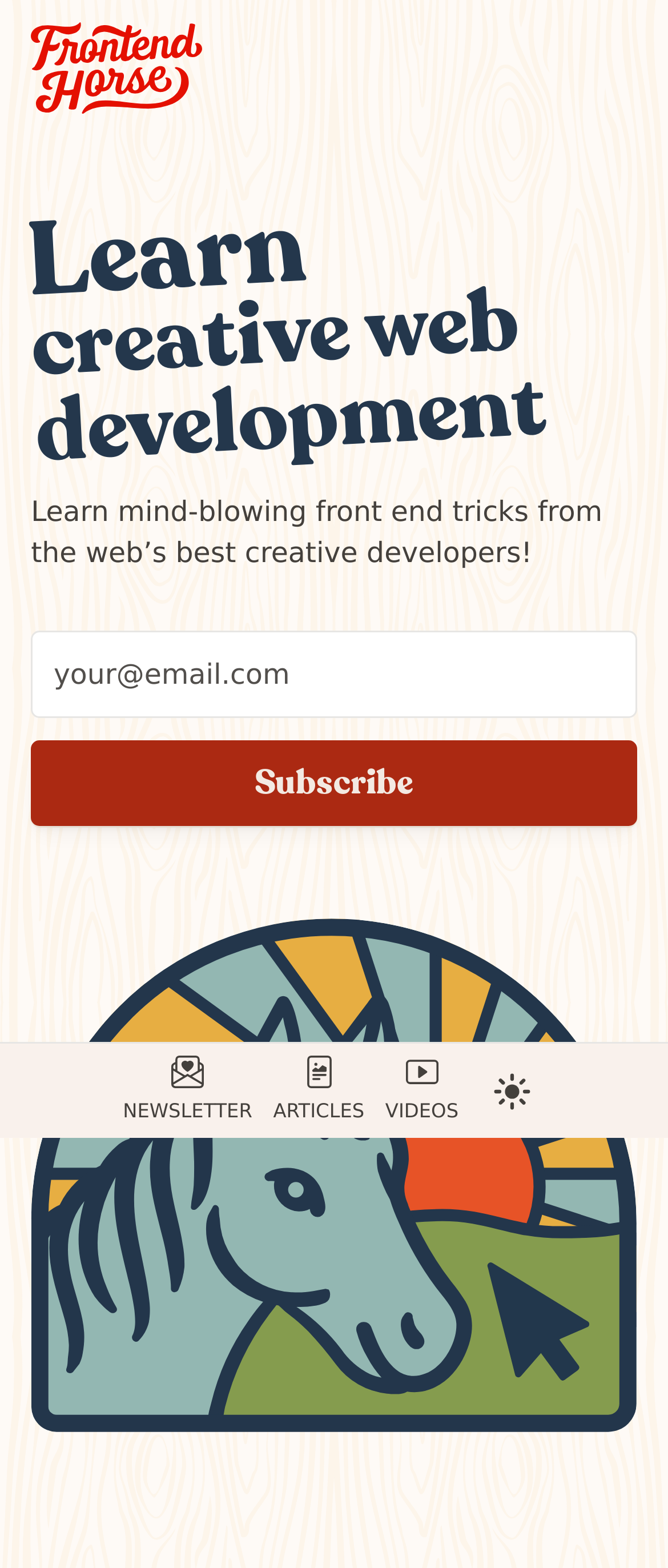What is the theme of the webpage?
Look at the image and respond to the question as thoroughly as possible.

The theme of the webpage is inferred from the heading 'Learn creative web development' and the overall layout and content of the webpage, which suggests a focus on creative web development.